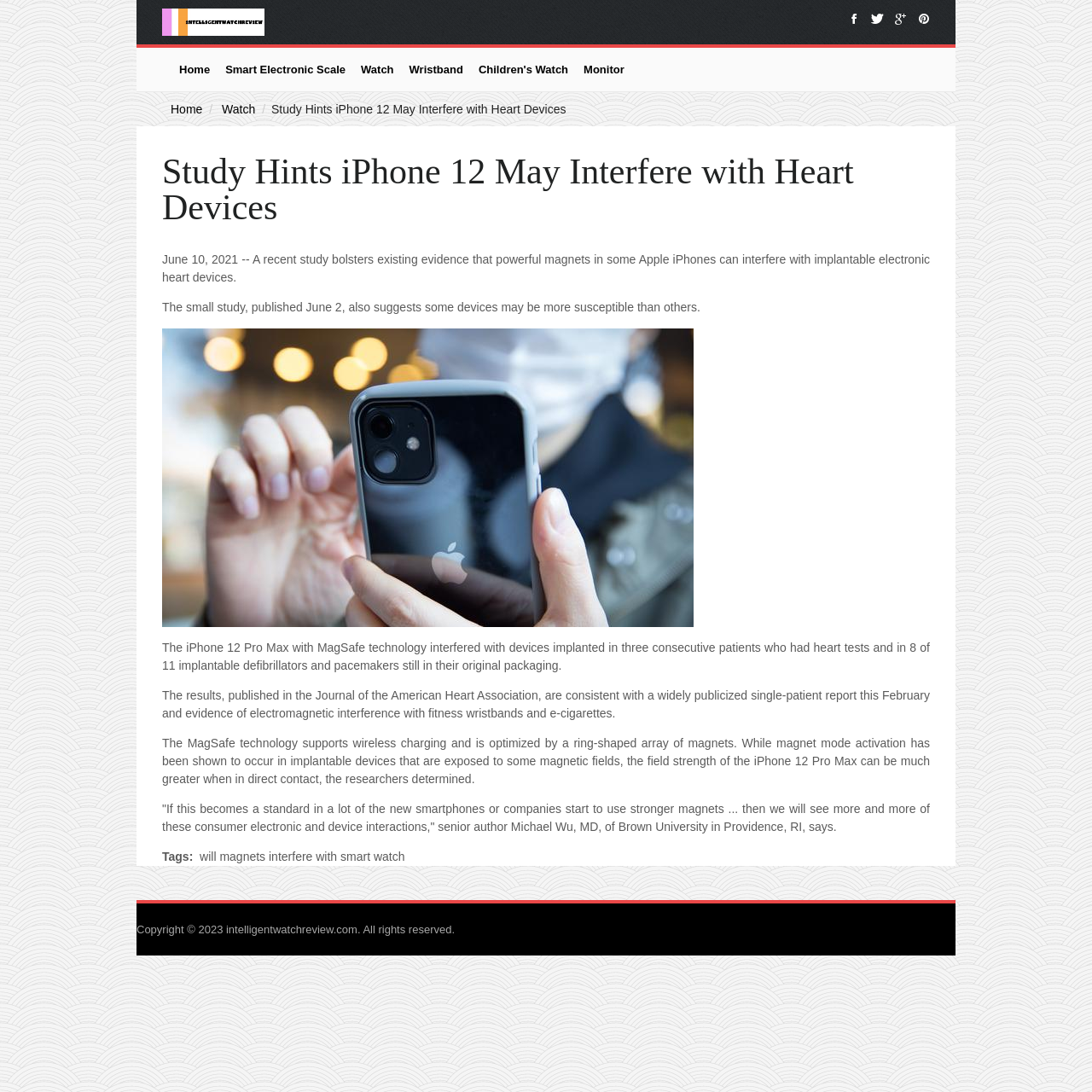Kindly provide the bounding box coordinates of the section you need to click on to fulfill the given instruction: "Click on the 'Home' link".

[0.158, 0.051, 0.199, 0.076]